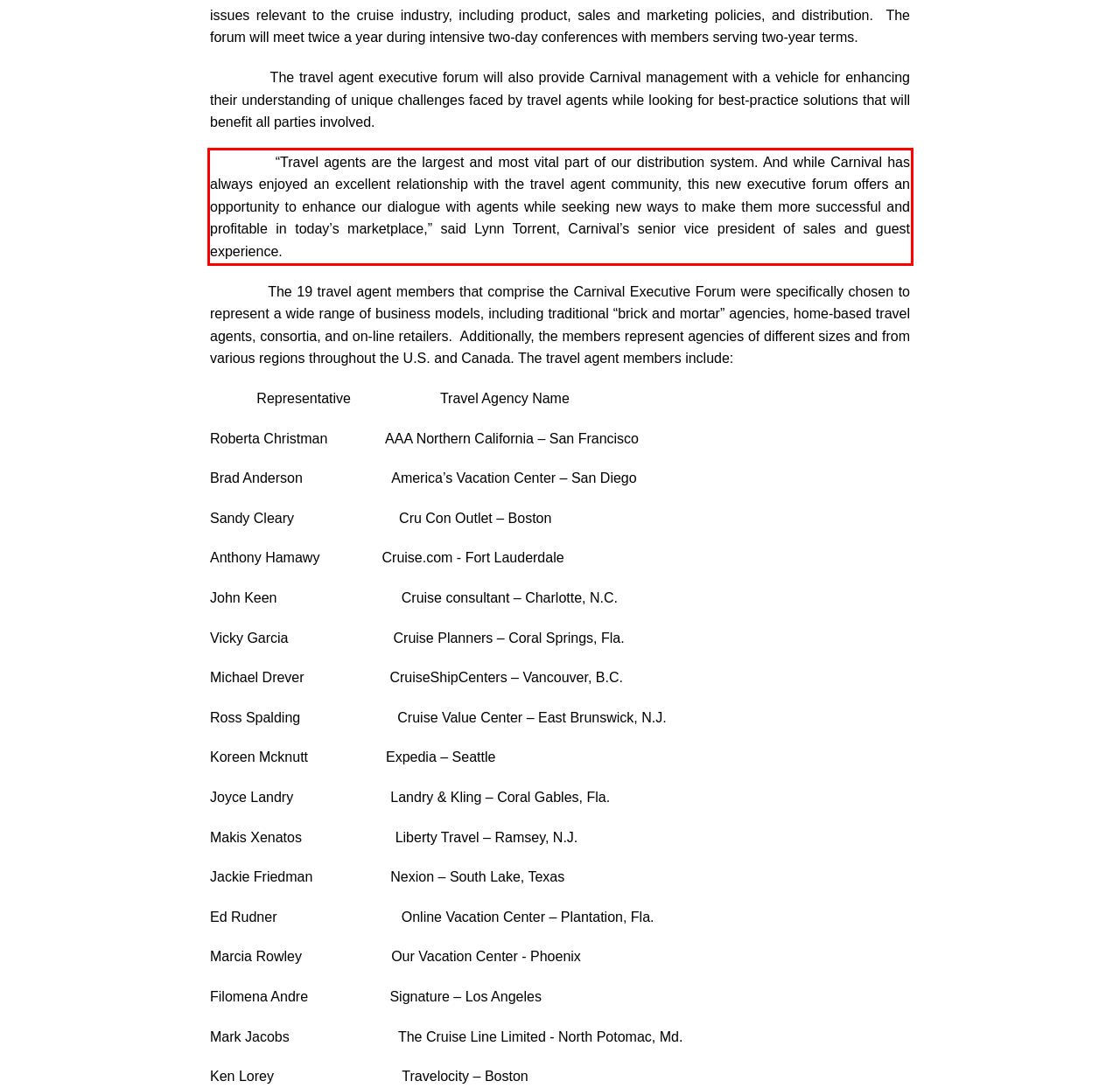Please identify and extract the text content from the UI element encased in a red bounding box on the provided webpage screenshot.

“Travel agents are the largest and most vital part of our distribution system. And while Carnival has always enjoyed an excellent relationship with the travel agent community, this new executive forum offers an opportunity to enhance our dialogue with agents while seeking new ways to make them more successful and profitable in today’s marketplace,” said Lynn Torrent, Carnival’s senior vice president of sales and guest experience.